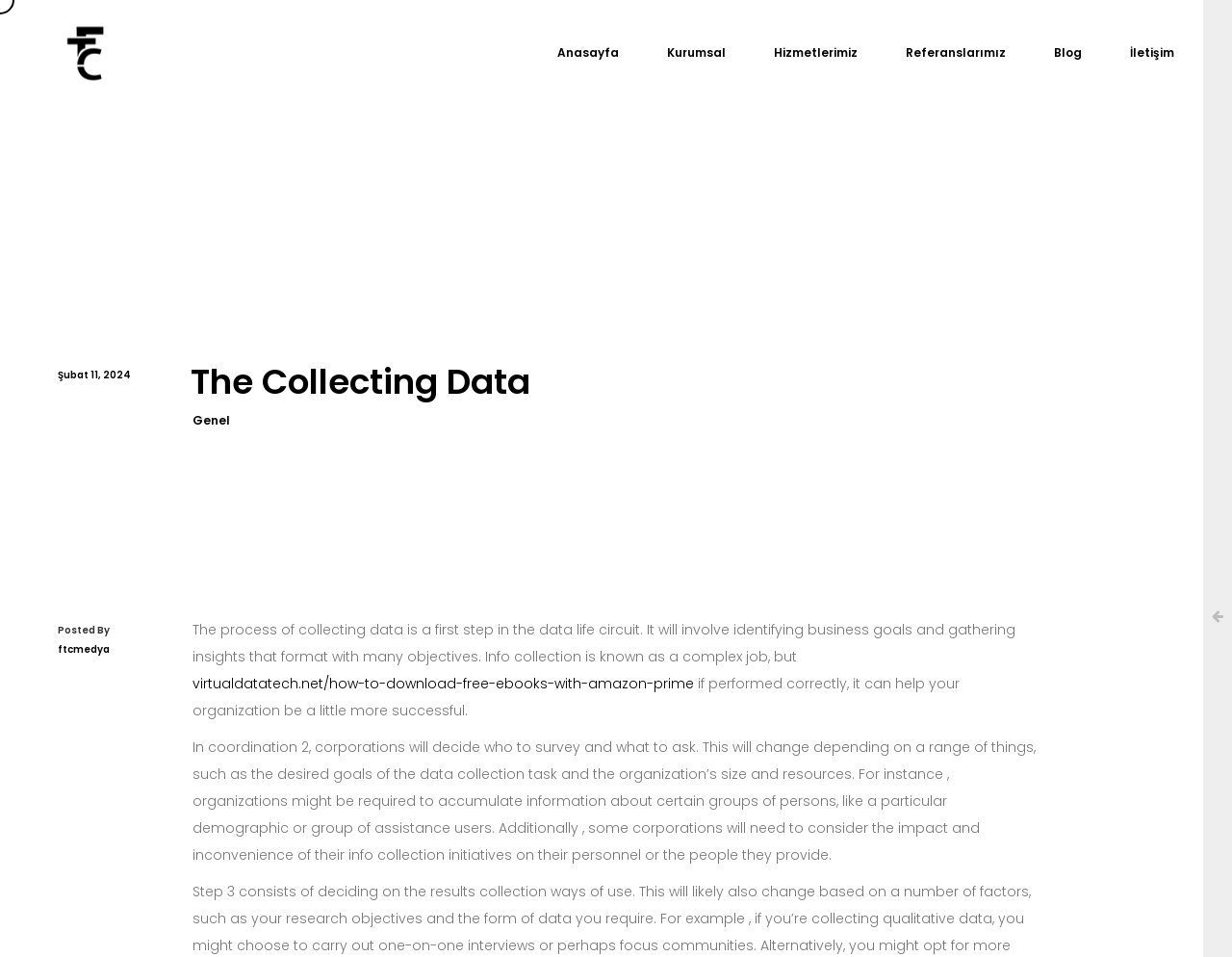Given the description "Anasayfa", provide the bounding box coordinates of the corresponding UI element.

[0.452, 0.035, 0.502, 0.069]